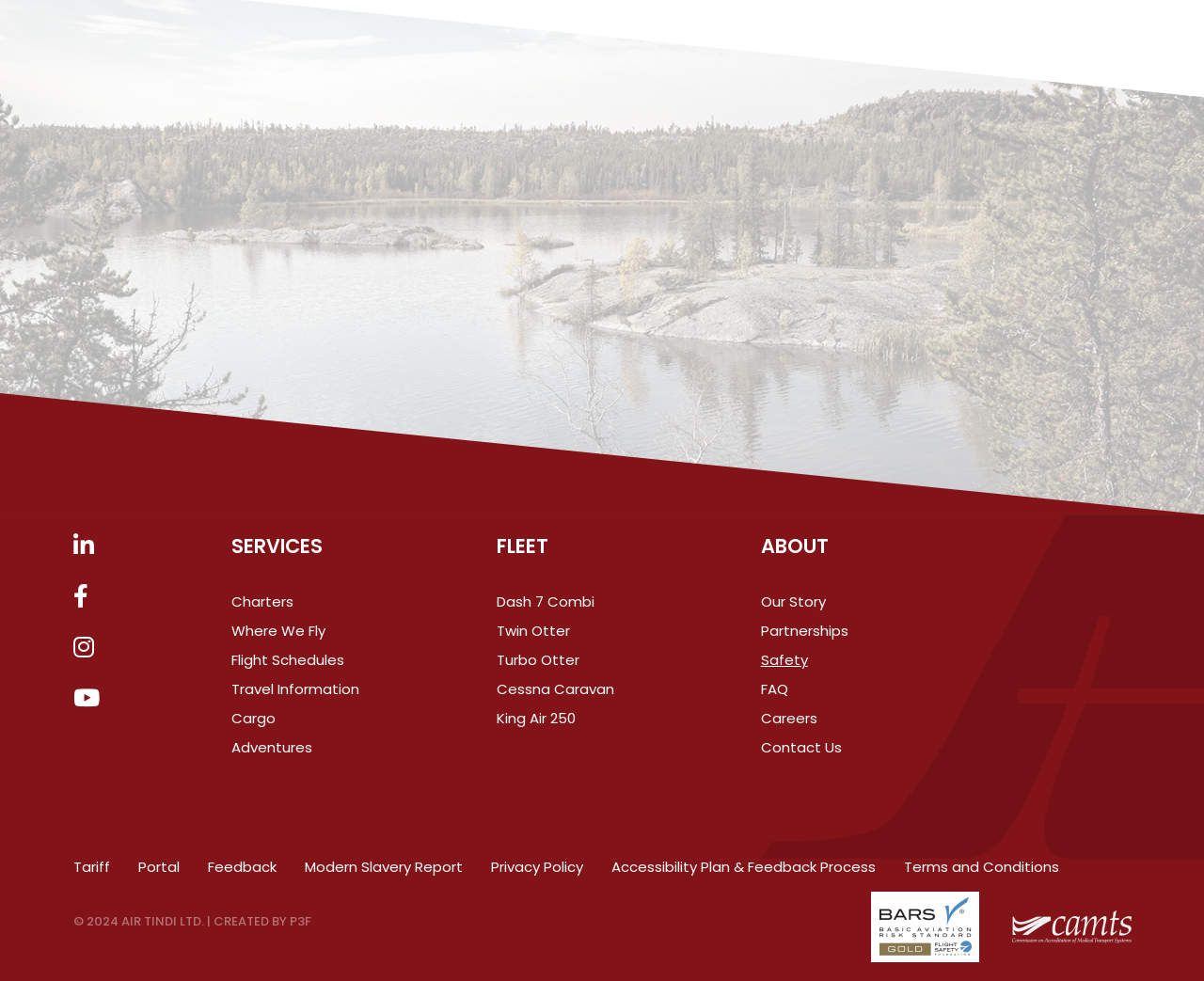For the following element description, predict the bounding box coordinates in the format (top-left x, top-left y, bottom-right x, bottom-right y). All values should be floating point numbers between 0 and 1. Description: Feedback

[0.172, 0.874, 0.229, 0.894]